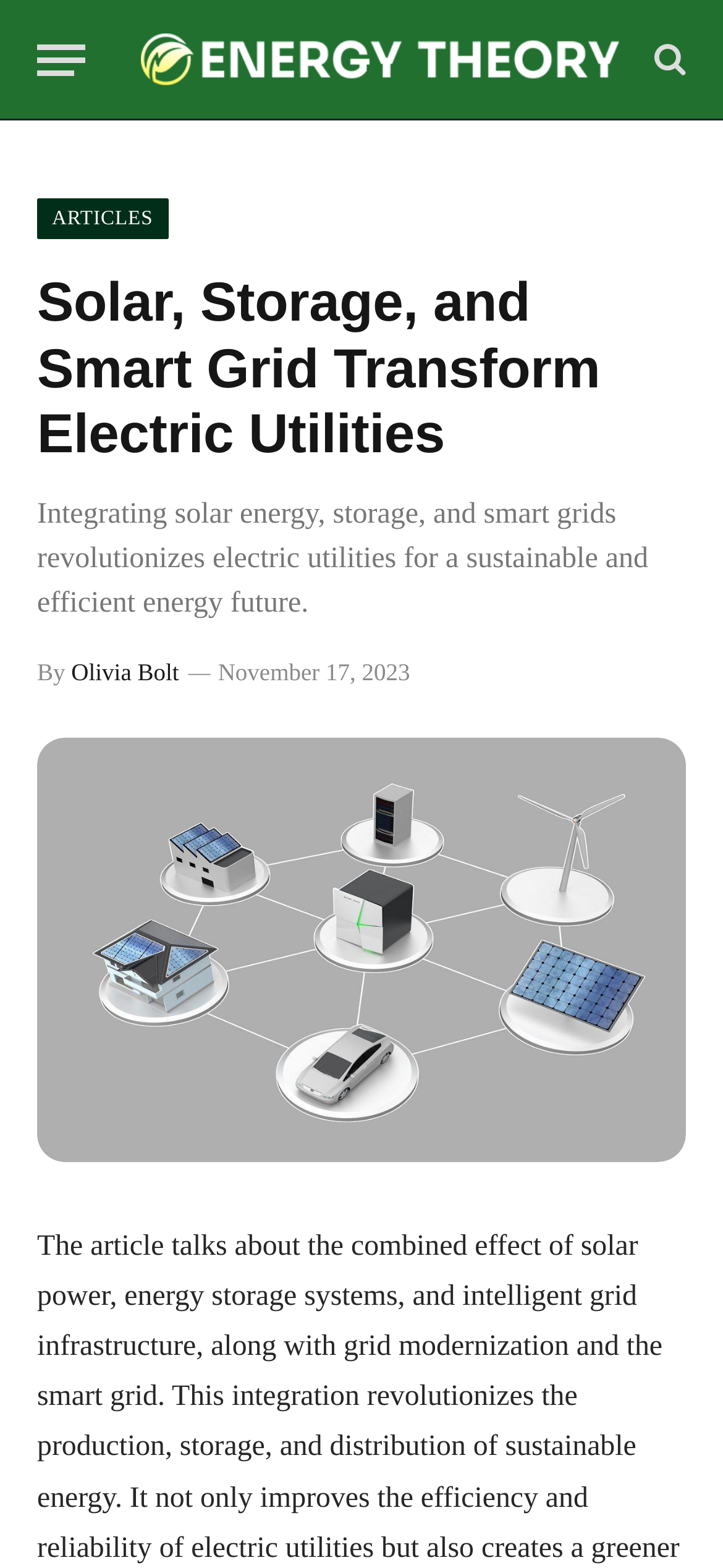Refer to the screenshot and answer the following question in detail:
What is the main topic of the article?

I inferred the main topic by reading the static text that says 'Integrating solar energy, storage, and smart grids revolutionizes electric utilities for a sustainable and efficient energy future.' This suggests that the article is about the integration of solar energy, storage, and smart grids in electric utilities.